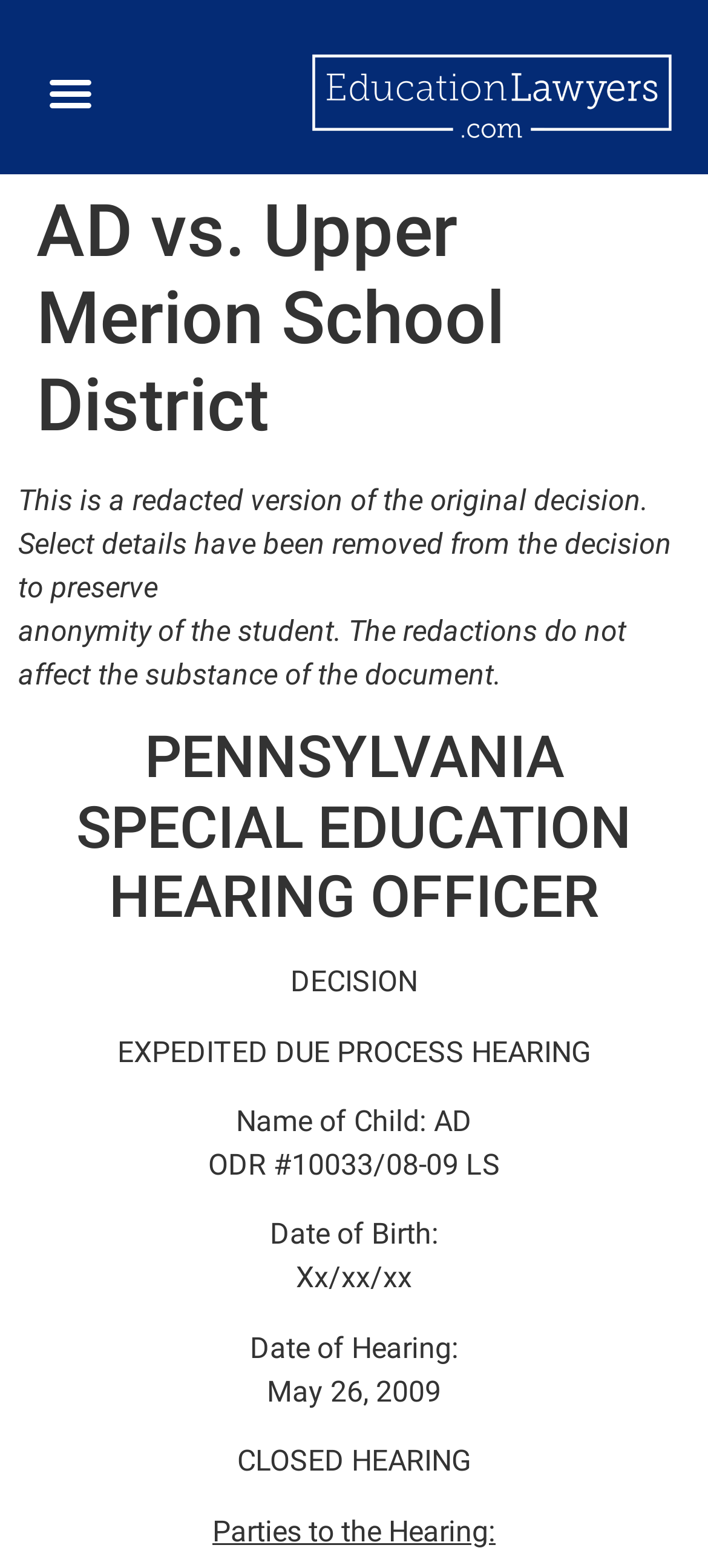Identify the webpage's primary heading and generate its text.

AD vs. Upper Merion School District